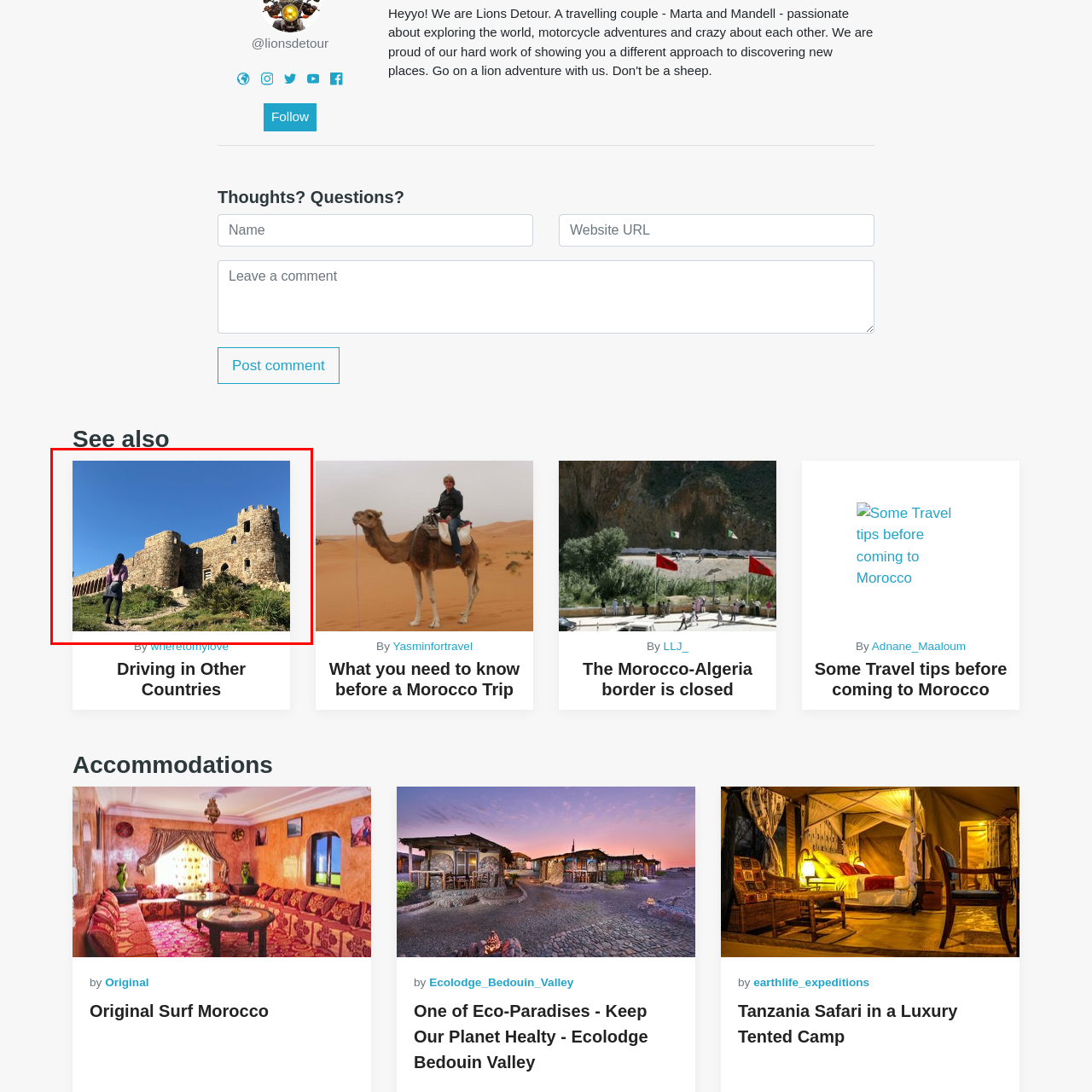What is the color of the sky in the image?
Please analyze the segment of the image inside the red bounding box and respond with a single word or phrase.

Clear blue